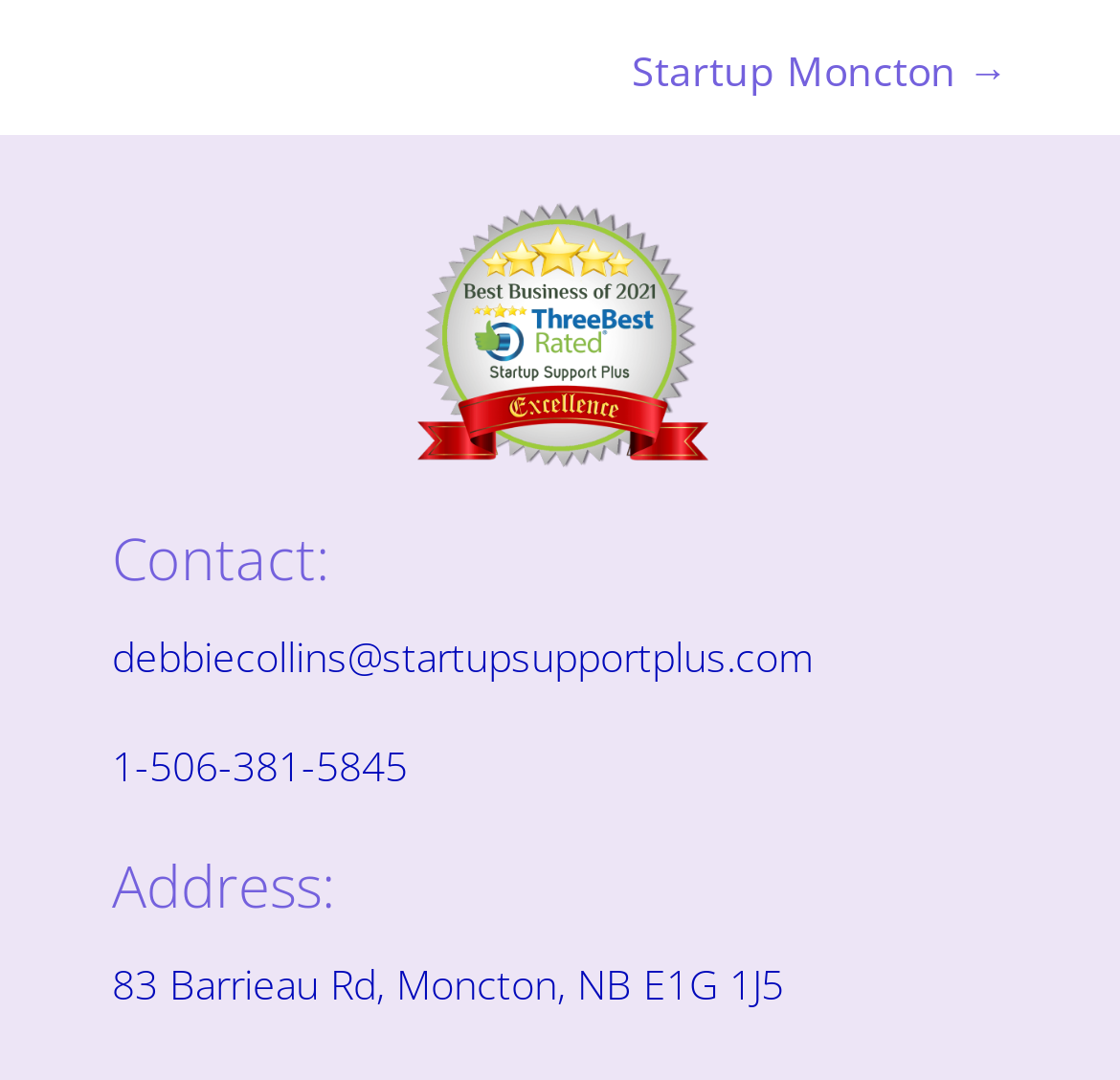Please reply to the following question using a single word or phrase: 
What is the address of the startup?

83 Barrieau Rd, Moncton, NB E1G 1J5